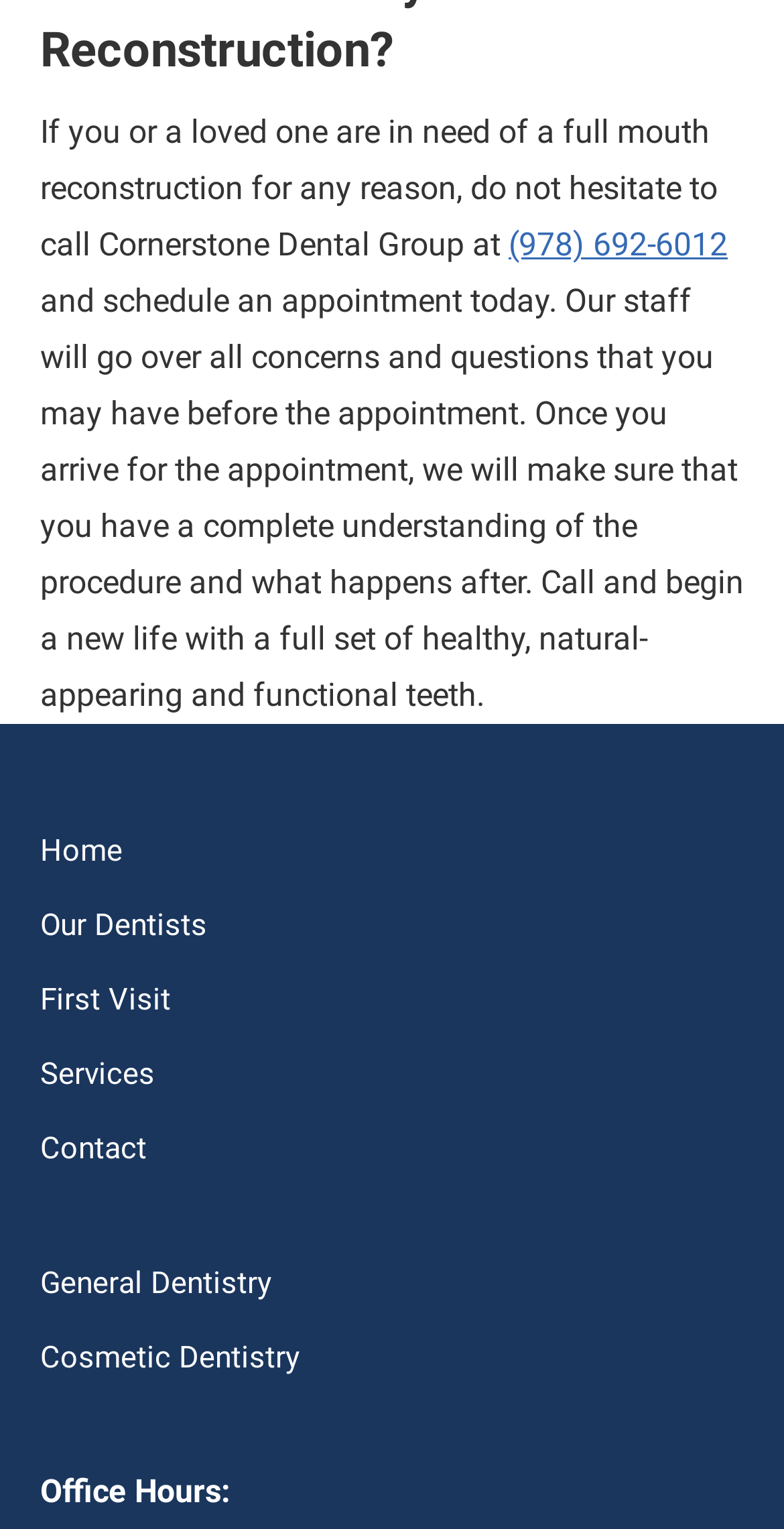Using a single word or phrase, answer the following question: 
What is the main topic of the webpage?

Full mouth reconstruction